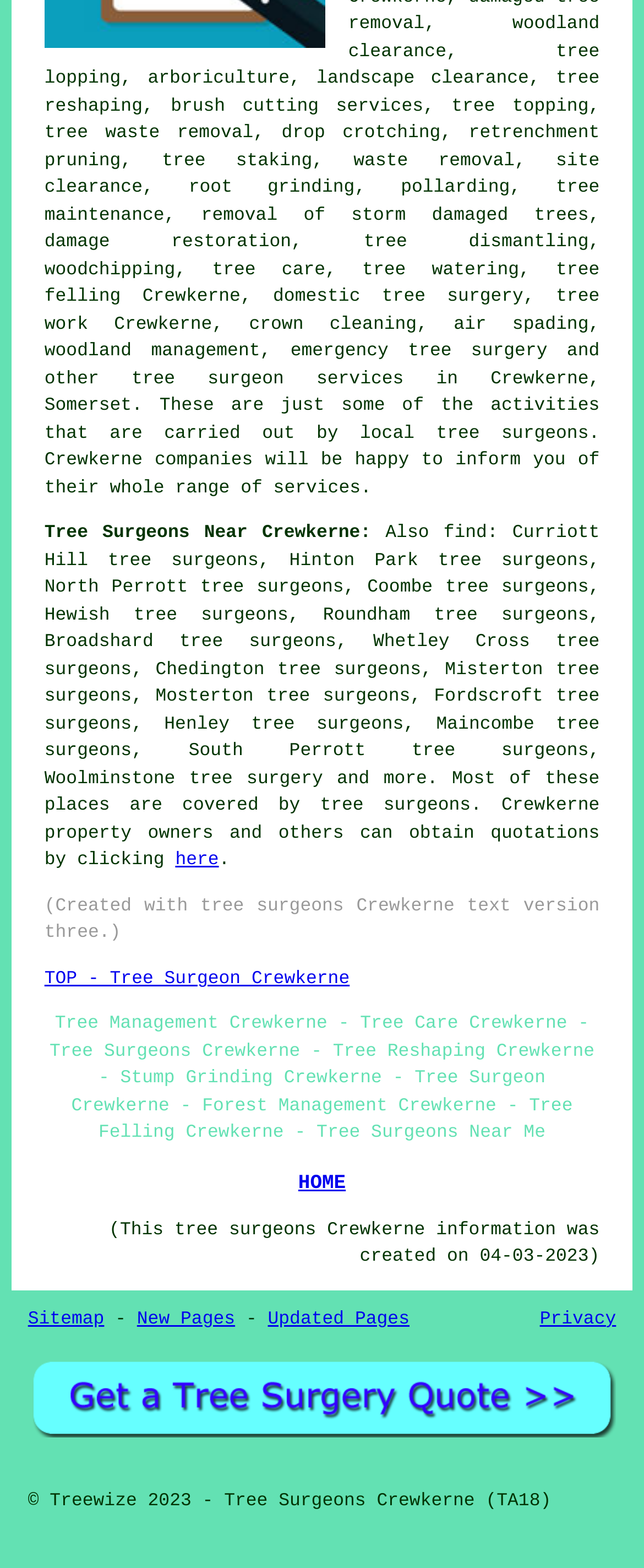What is the main service offered by tree surgeons in Crewkerne?
Analyze the screenshot and provide a detailed answer to the question.

Based on the webpage content, it is clear that the main service offered by tree surgeons in Crewkerne is tree surgery, which includes various activities such as tree felling, tree maintenance, tree care, and more.